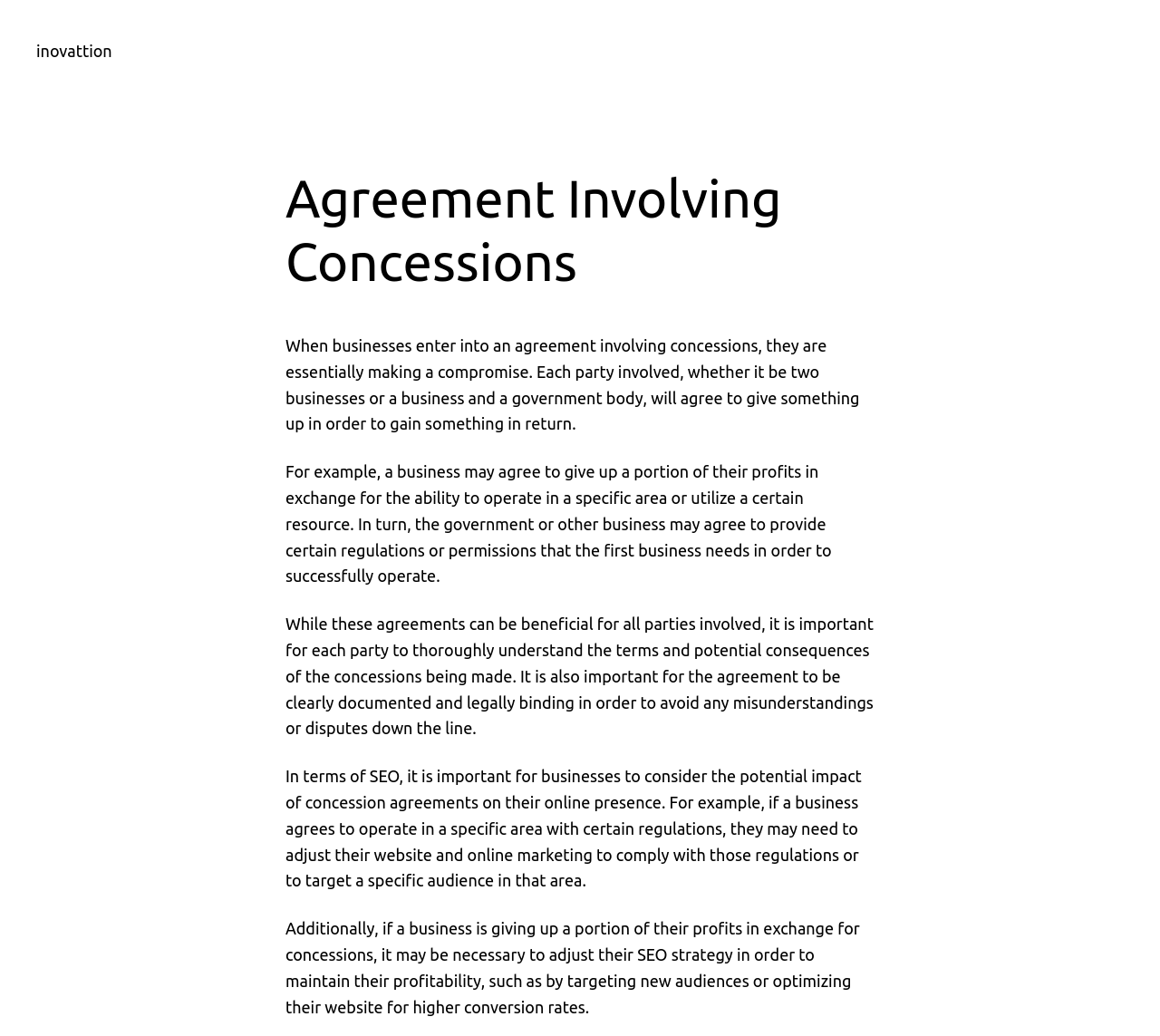Using the details in the image, give a detailed response to the question below:
Why is it important to document concession agreements?

According to the webpage, it is important for the agreement to be clearly documented and legally binding in order to avoid any misunderstandings or disputes down the line. This is stated in the StaticText element that explains the importance of documenting concession agreements.